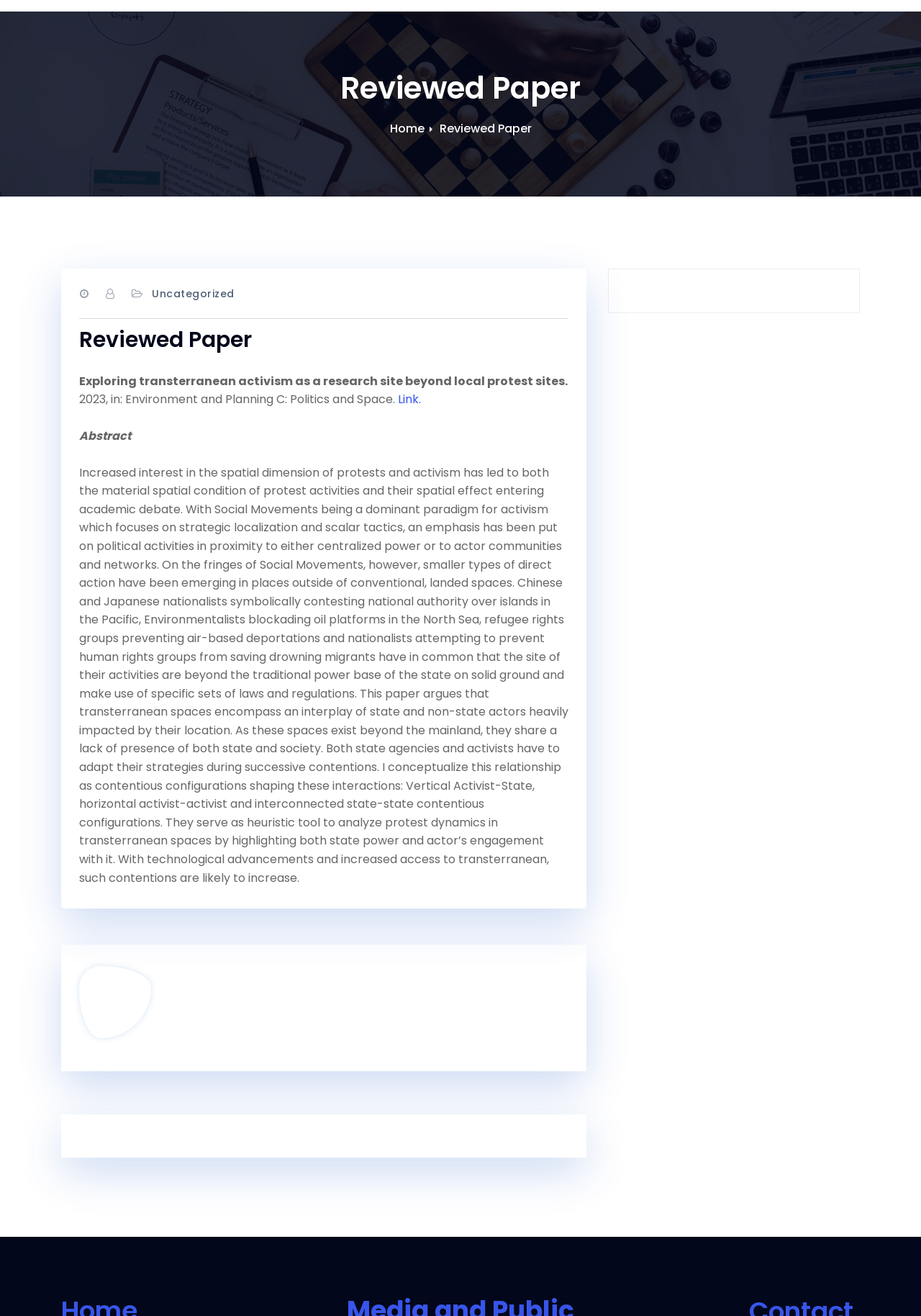Explain in detail what you observe on this webpage.

The webpage appears to be a research paper titled "Reviewed Paper - Dr. Tareq Sydiq" with a focus on transterranean activism. At the top, there is a heading "Reviewed Paper" and two links, "Home" and "Reviewed Paper", positioned side by side. Below these links, there is an article section that takes up most of the page.

In the article section, there is a header "Reviewed Paper" with a link to the same title below it. Following this, there are three lines of text: the title of the paper "Exploring transterranean activism as a research site beyond local protest sites", the publication information "2023, in: Environment and Planning C: Politics and Space", and a link labeled "Link". 

Below these lines, there is an abstract section, marked by the text "Abstract". The abstract is a lengthy paragraph that discusses the spatial dimension of protests and activism, focusing on transterranean spaces and the interactions between state and non-state actors in these areas.

At the bottom of the page, there is another article section that contains a figure, but no other visible elements. The figure is positioned near the top of this section, leaving a significant amount of empty space below it.